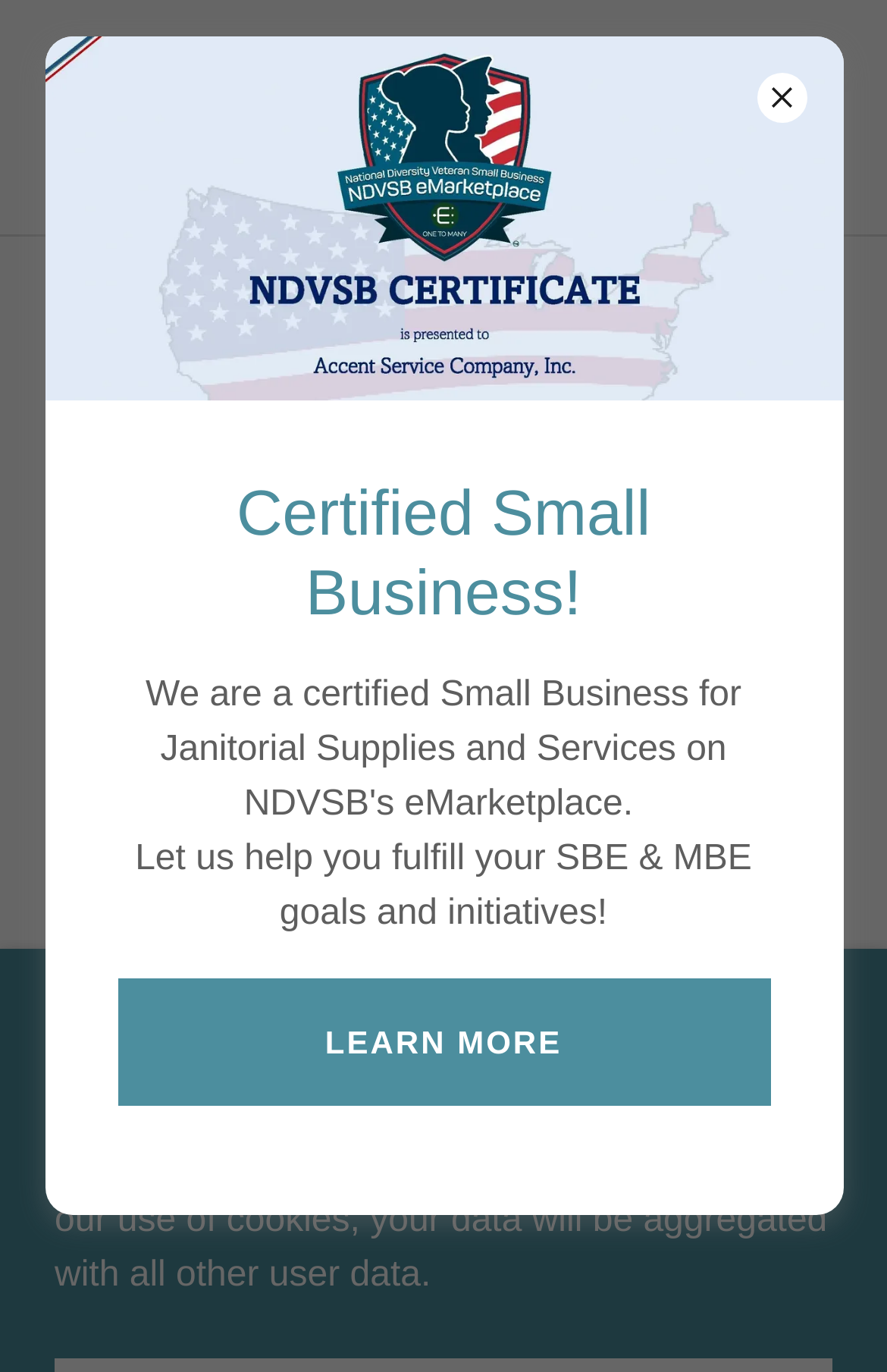Offer an extensive depiction of the webpage and its key elements.

The webpage is about Hard Floor Maintenance, with a focus on Accent Service Company, Inc. At the top left, there is a link to Accent Service Company, Inc. with a popup menu. Next to it, on the top right, is a hamburger site navigation icon button. 

Below the top section, there are four main headings: "Hard Floor Maintenance", "Appearance", a notice about the website using cookies, and "Certified Small Business!". The "Hard Floor Maintenance" heading is located at the top center, while the "Appearance" heading is below it. 

On the right side of the "Appearance" heading, there is a large image that takes up most of the vertical space. Below the "Appearance" heading, there is a notice about the website using cookies, which is accompanied by a paragraph of text explaining the use of cookies. 

At the bottom right, there is a "Certified Small Business!" heading, followed by a paragraph of text about fulfilling SBE & MBE goals and initiatives. Below this text, there is a "LEARN MORE" link. There are also three small images scattered throughout the page, one at the top right, one at the bottom left, and one at the bottom right.